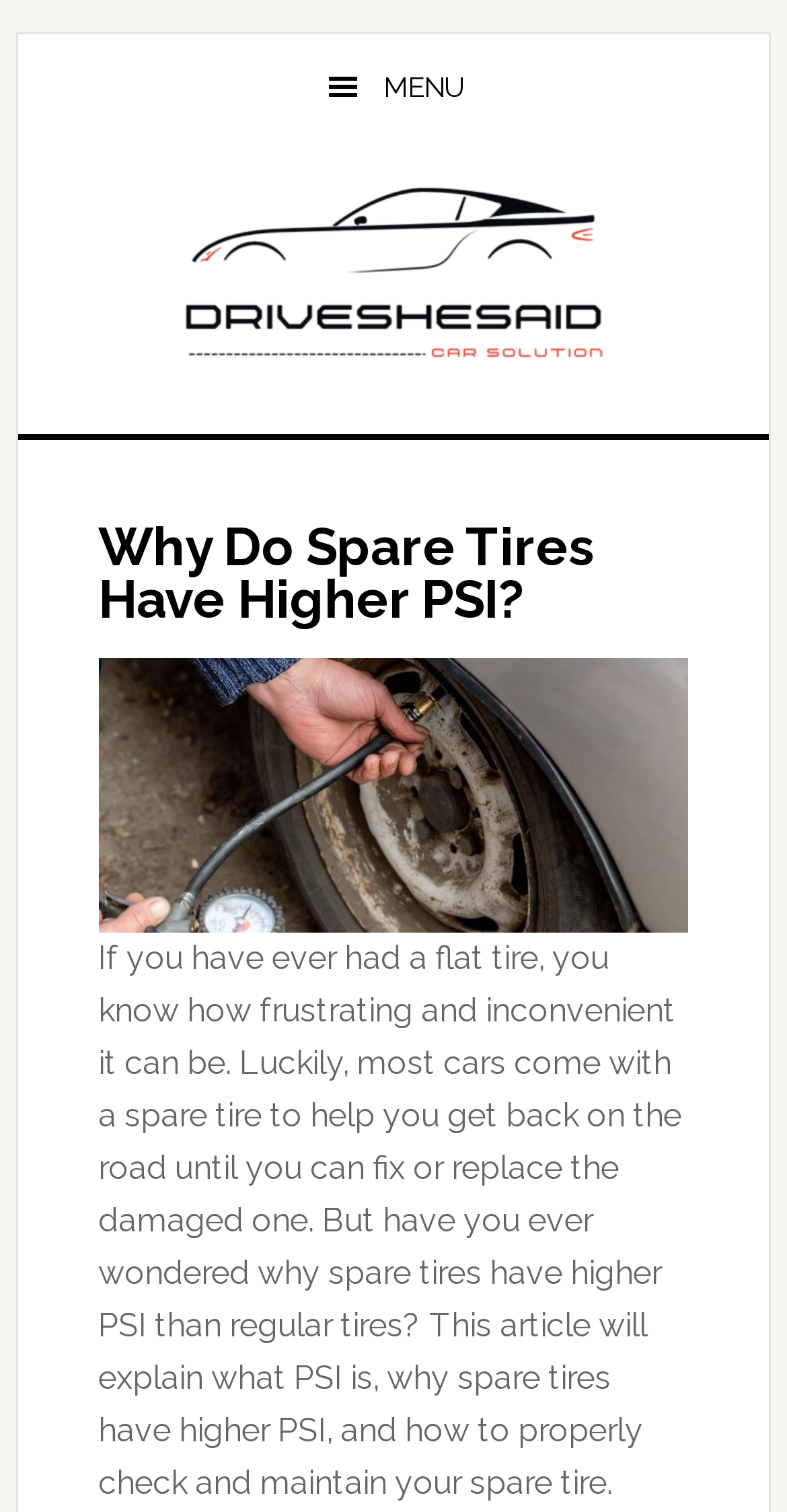Offer an in-depth caption of the entire webpage.

The webpage is about exploring the reasons behind the optimal pressure for spare tires, specifically why they have higher PSI. At the top-left corner, there is a link to "Skip to main content". Next to it, on the top-right corner, is a button with a menu icon. Below the button, there is a link to "THE ULTIMATE GUIDE TO AUTOMOTIVE". 

The main content starts with a header that repeats the title "Why Do Spare Tires Have Higher PSI?". Below the header, there is an image, likely related to spare tires or cars. Following the image, there is a paragraph of text that introduces the topic, explaining the frustration of having a flat tire and the purpose of spare tires. The text then raises a question about why spare tires have higher PSI and previews the content of the article, which will cover what PSI is, why spare tires have higher PSI, and how to properly check and maintain spare tires.